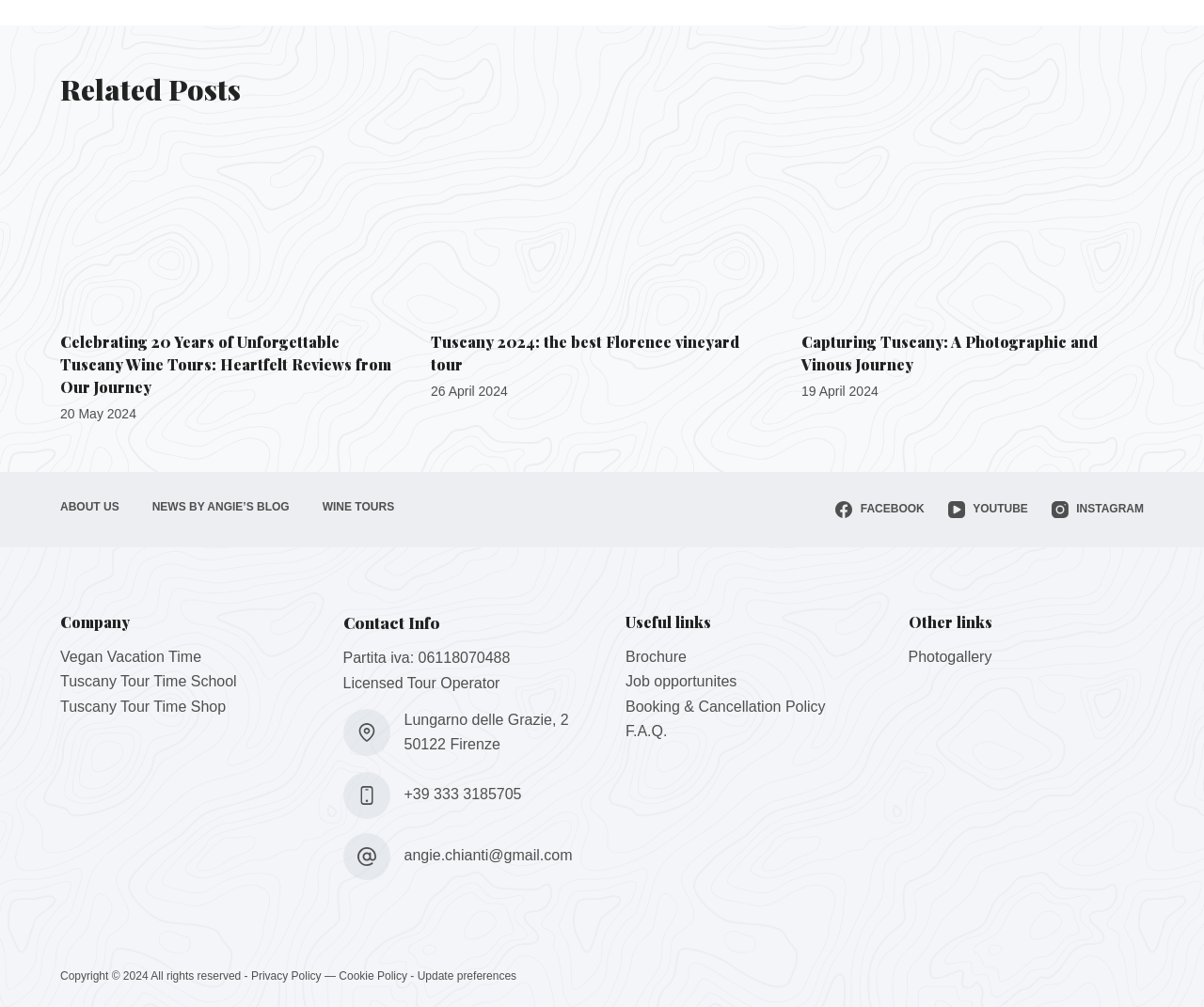Show the bounding box coordinates of the element that should be clicked to complete the task: "View the 'Tuscany 2024: the best Florence vineyard tour' article".

[0.358, 0.123, 0.642, 0.422]